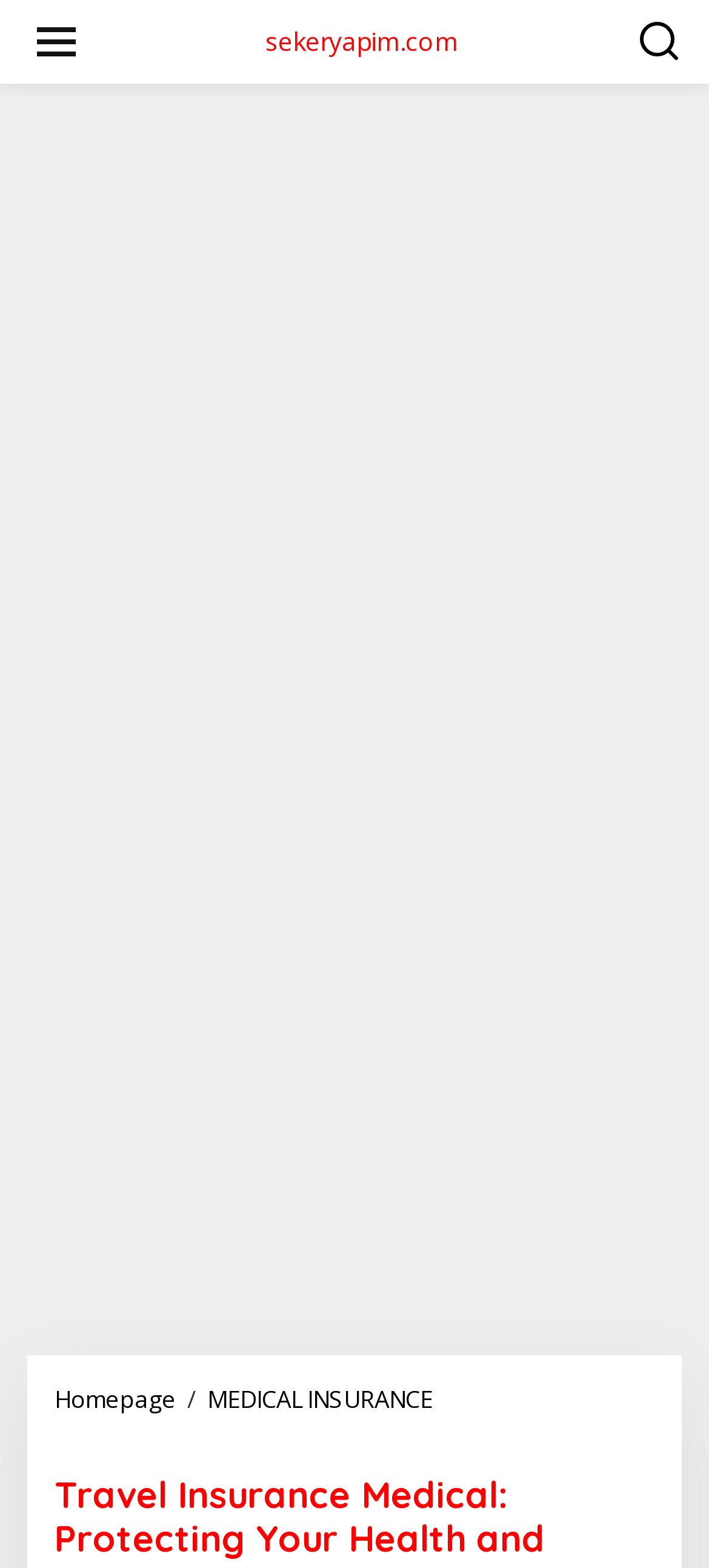Provide the bounding box for the UI element matching this description: "Homepage".

[0.077, 0.882, 0.256, 0.903]